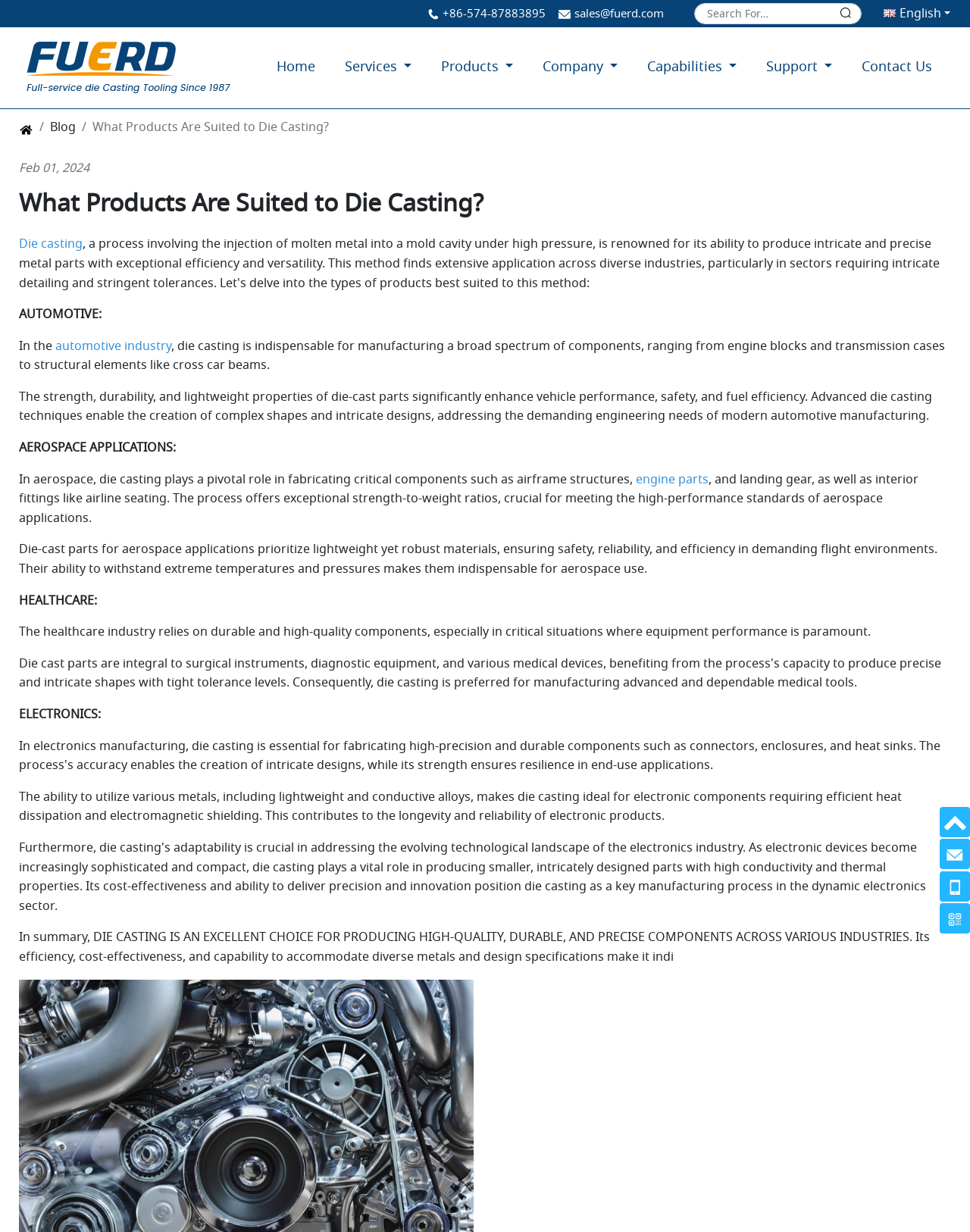What is the role of die casting in the healthcare industry?
Please give a detailed and elaborate explanation in response to the question.

I found the answer by reading the text on the webpage, which states that the healthcare industry relies on durable and high-quality components, and die casting is used to produce these components.